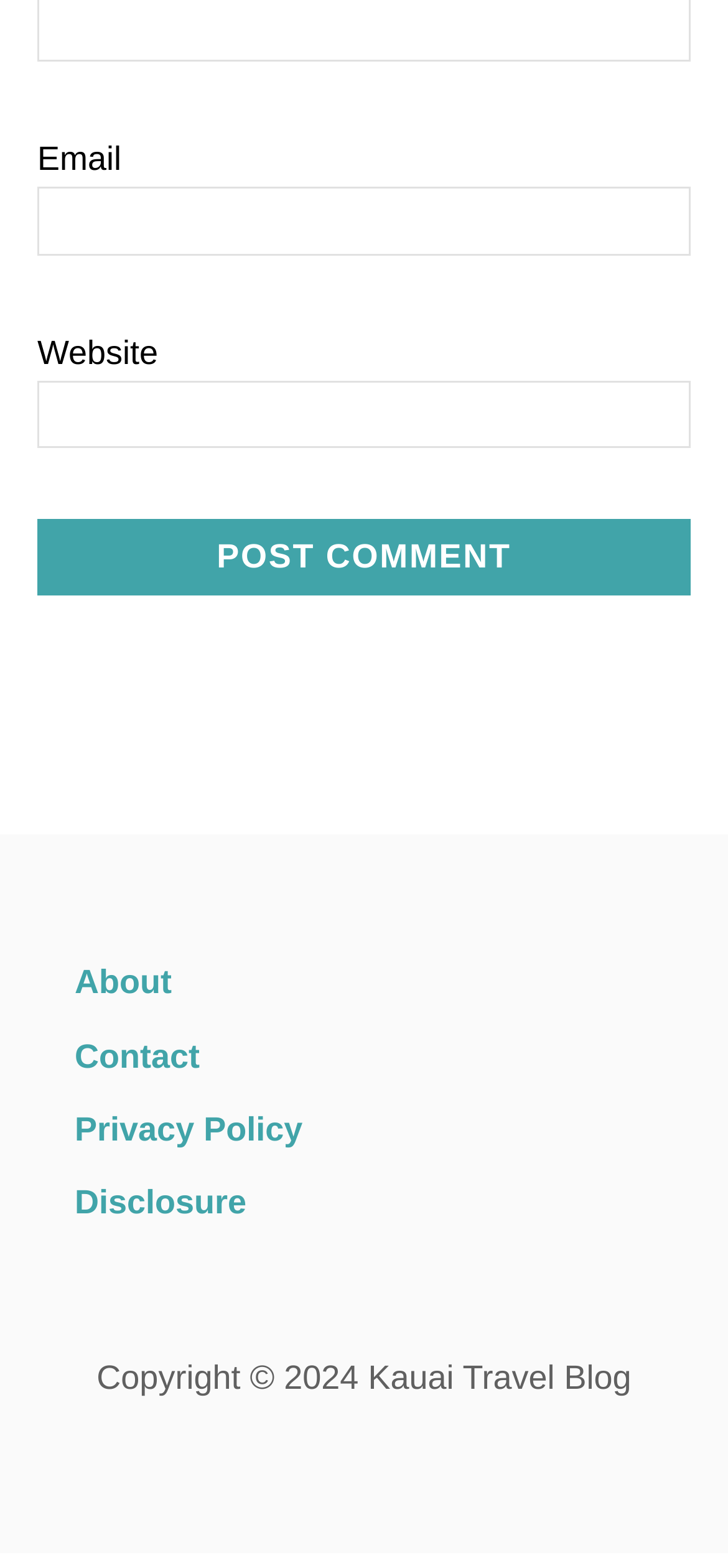Determine the bounding box coordinates of the region I should click to achieve the following instruction: "Enter website URL". Ensure the bounding box coordinates are four float numbers between 0 and 1, i.e., [left, top, right, bottom].

[0.051, 0.243, 0.949, 0.286]